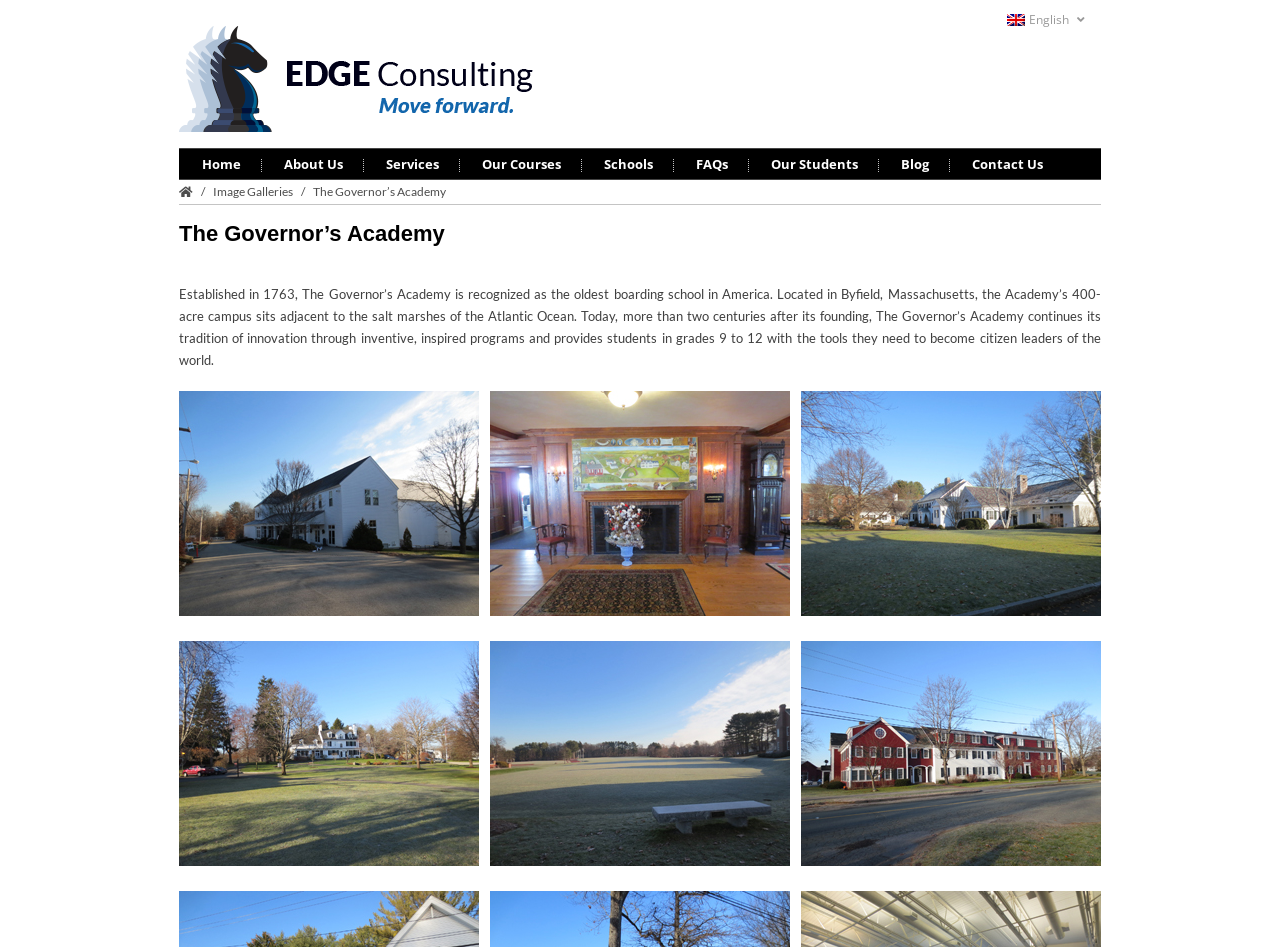Please identify the bounding box coordinates of the element that needs to be clicked to execute the following command: "Follow the news source". Provide the bounding box using four float numbers between 0 and 1, formatted as [left, top, right, bottom].

None